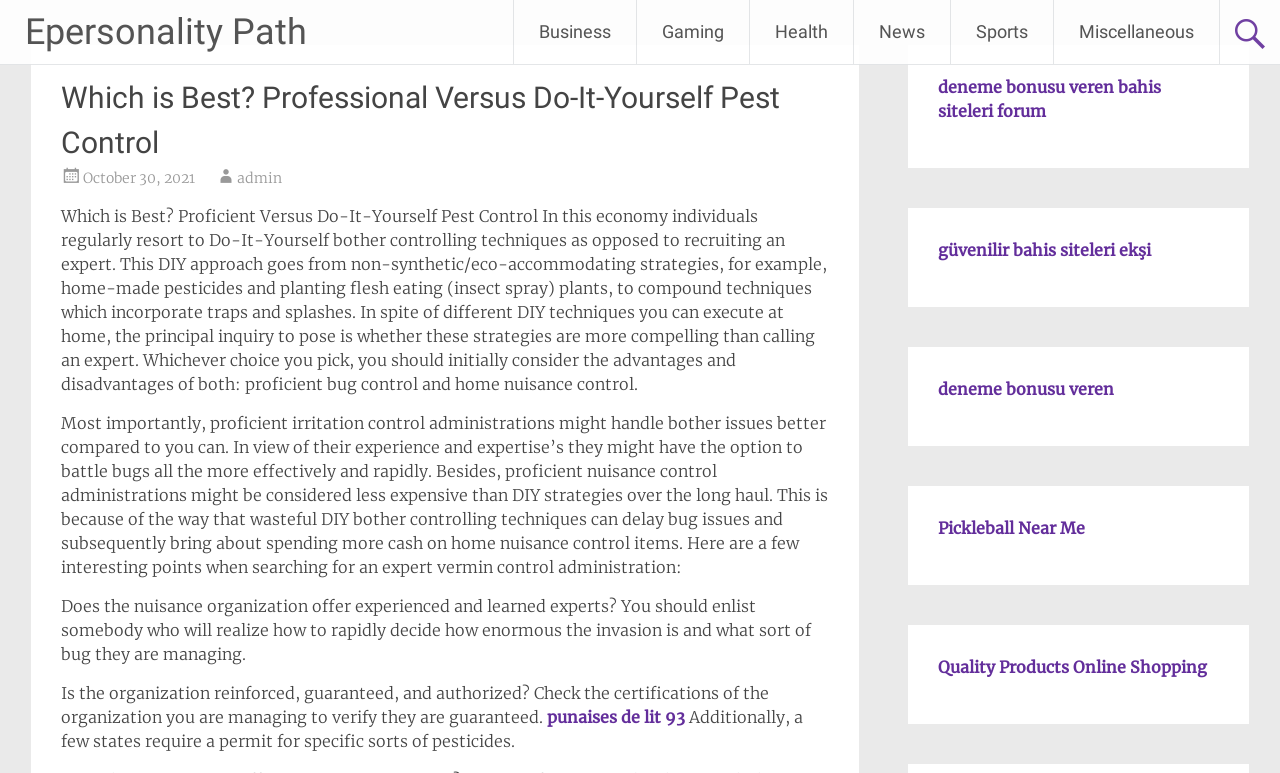Show the bounding box coordinates for the element that needs to be clicked to execute the following instruction: "Read the article about 'Which is Best? Professional Versus Do-It-Yourself Pest Control'". Provide the coordinates in the form of four float numbers between 0 and 1, i.e., [left, top, right, bottom].

[0.048, 0.097, 0.648, 0.213]